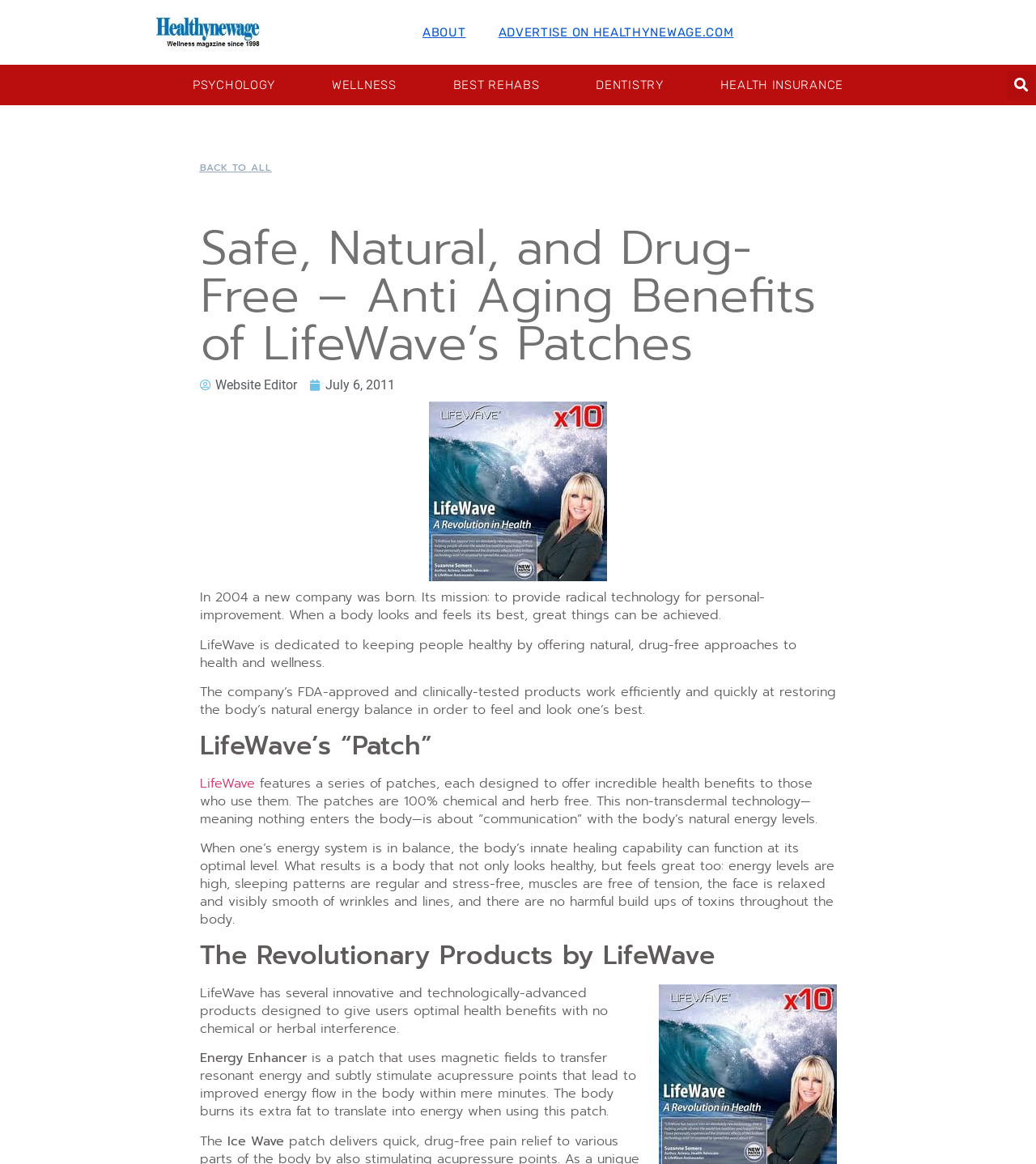Determine the bounding box coordinates of the section to be clicked to follow the instruction: "Go to PSYCHOLOGY page". The coordinates should be given as four float numbers between 0 and 1, formatted as [left, top, right, bottom].

[0.163, 0.057, 0.289, 0.089]